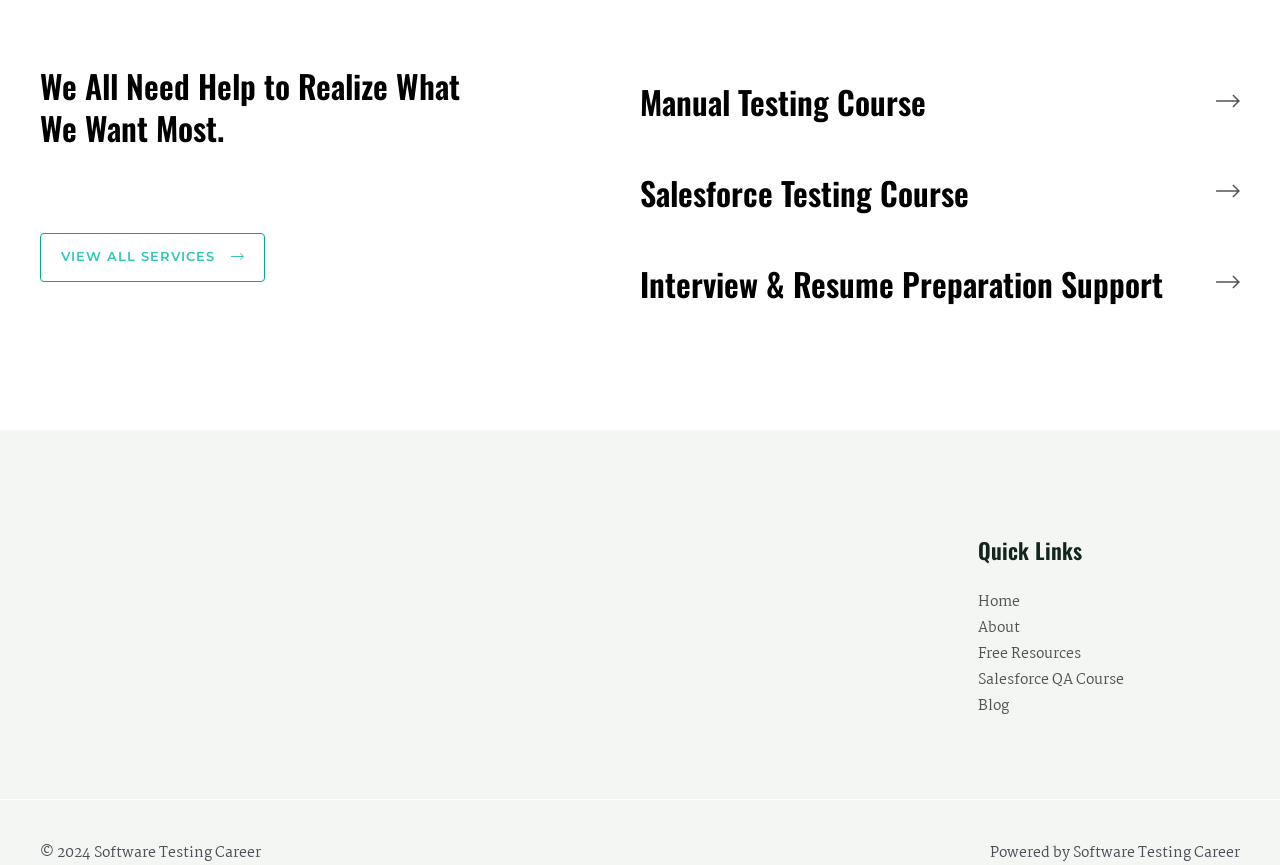How many courses are listed on the webpage?
Please give a detailed and elaborate answer to the question.

There are three courses listed on the webpage, which are 'Manual Testing Course', 'Salesforce Testing Course', and 'Interview & Resume Preparation Support'.